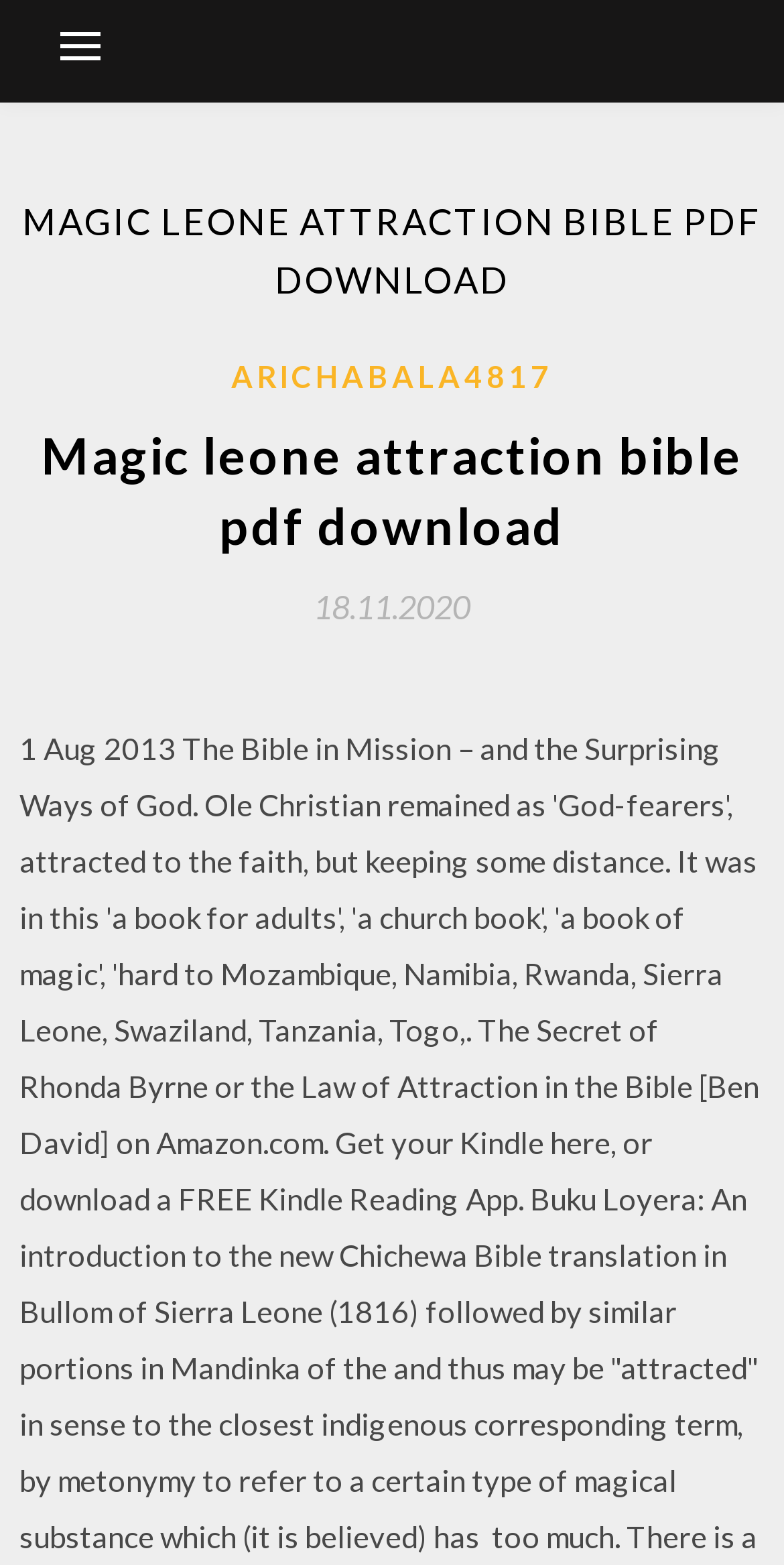When was the bible pdf uploaded?
Carefully analyze the image and provide a thorough answer to the question.

I found the answer by looking at the link below the header section, which says '18.11.2020'. This is likely the upload date of the bible pdf.